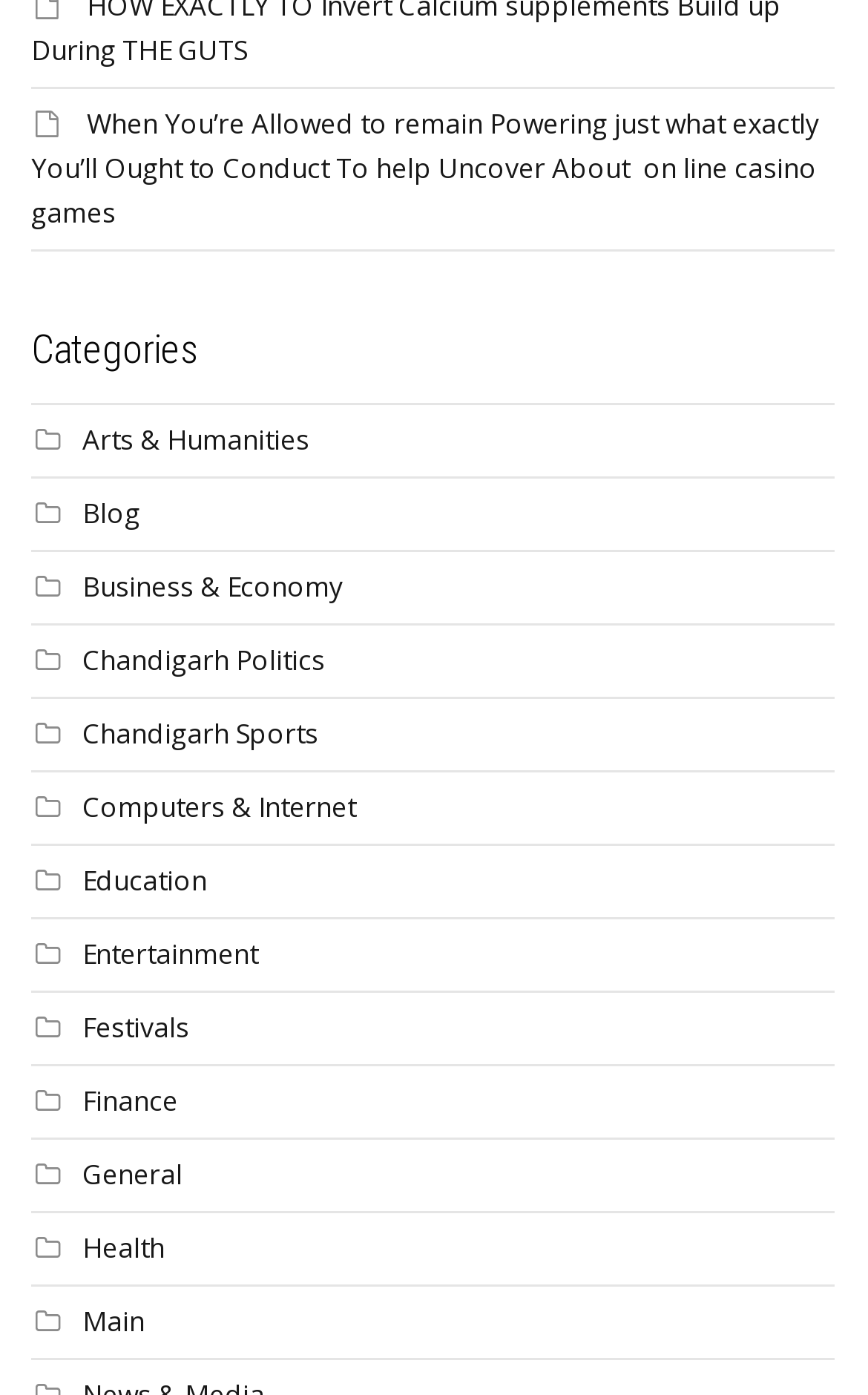How many categories are listed?
Please use the visual content to give a single word or phrase answer.

15